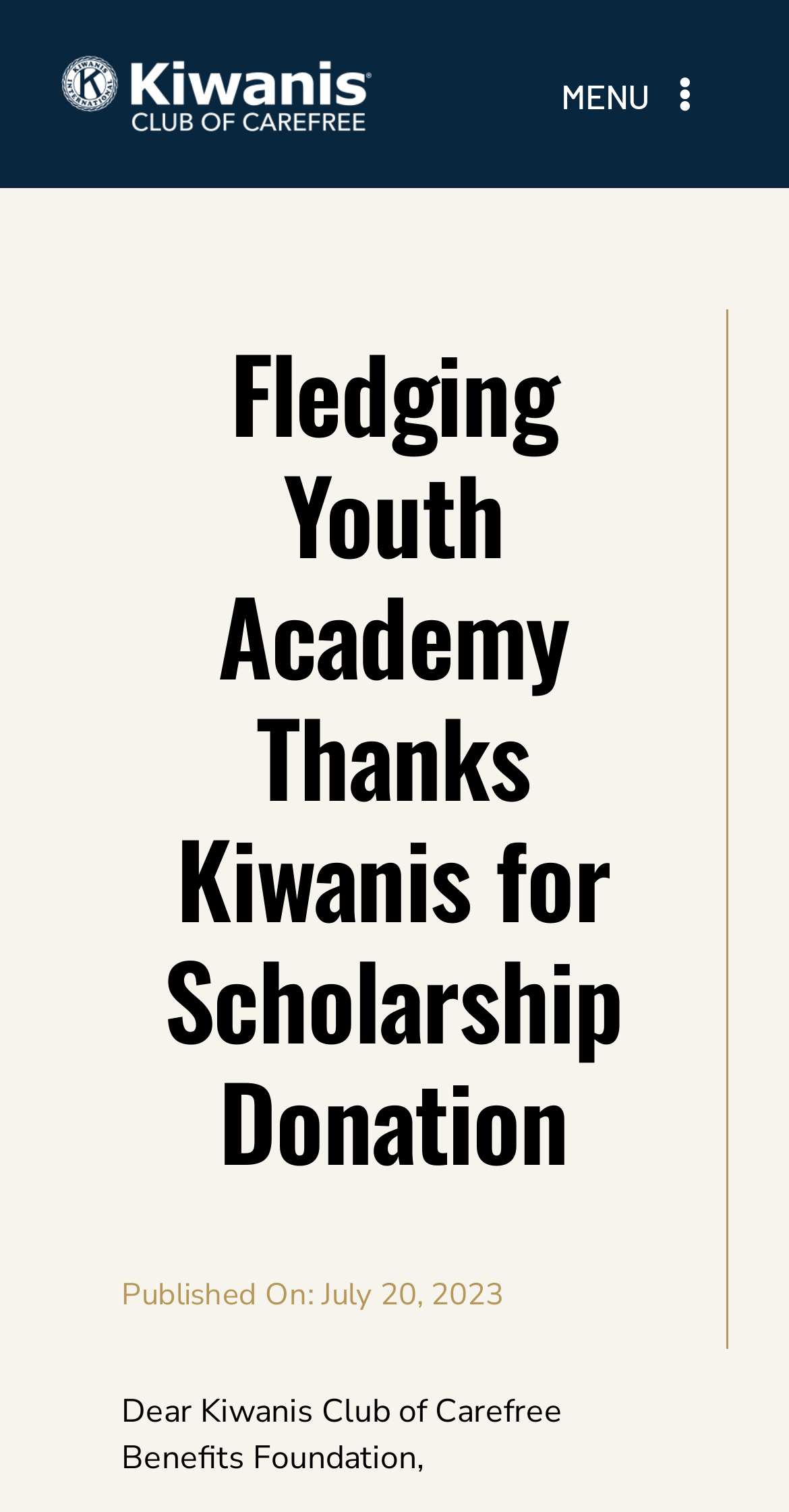Answer the question using only a single word or phrase: 
What is the date mentioned below the main heading?

July 20, 2023